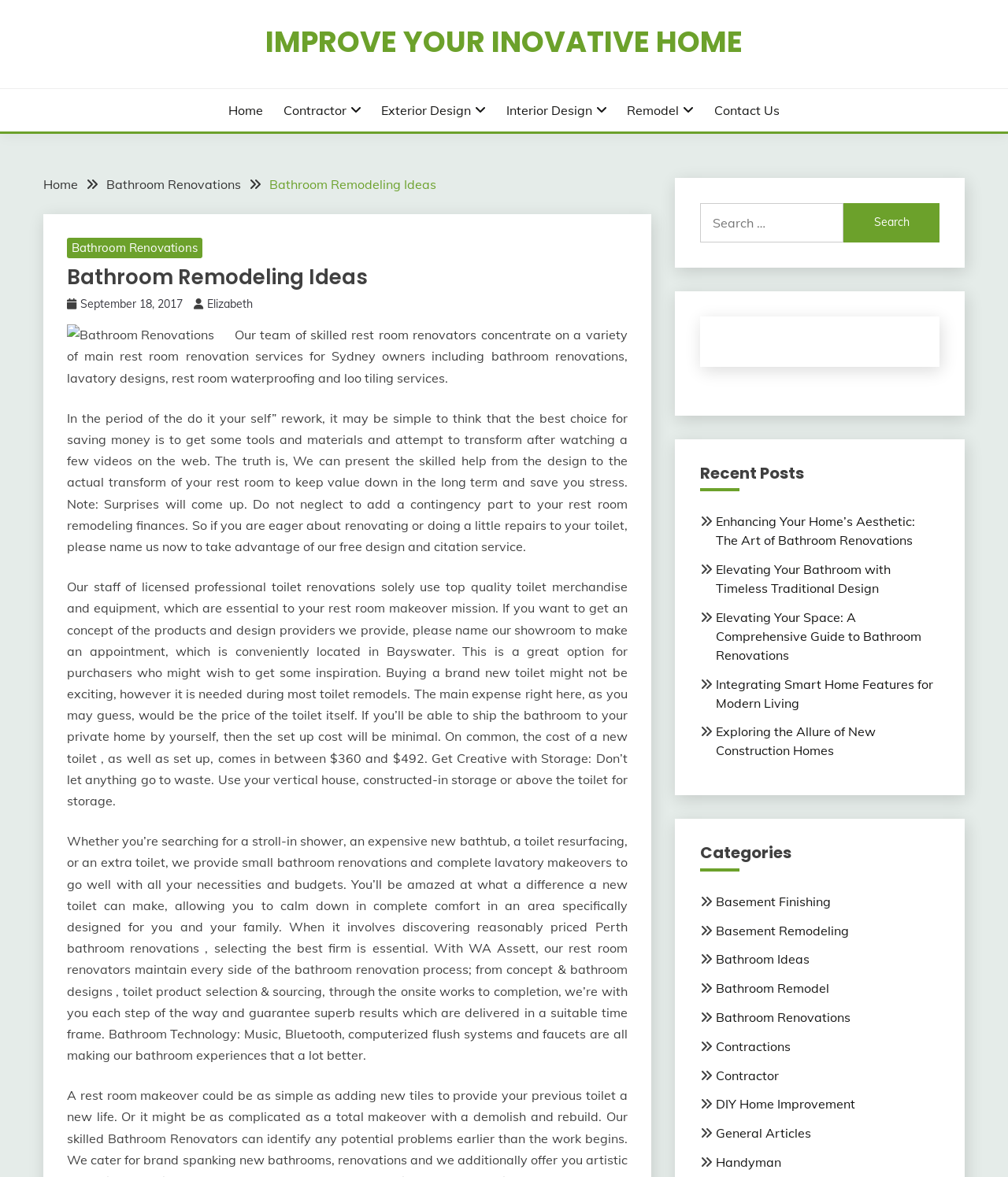What is the price range of a new toilet, including installation?
Provide a detailed answer to the question, using the image to inform your response.

I found the answer by reading the text on the webpage, specifically in the section that talks about the cost of a new toilet. The text states 'On average, the cost of a new toilet, as well as installation, comes in between $360 and $492.' which provides the price range for a new toilet, including installation.